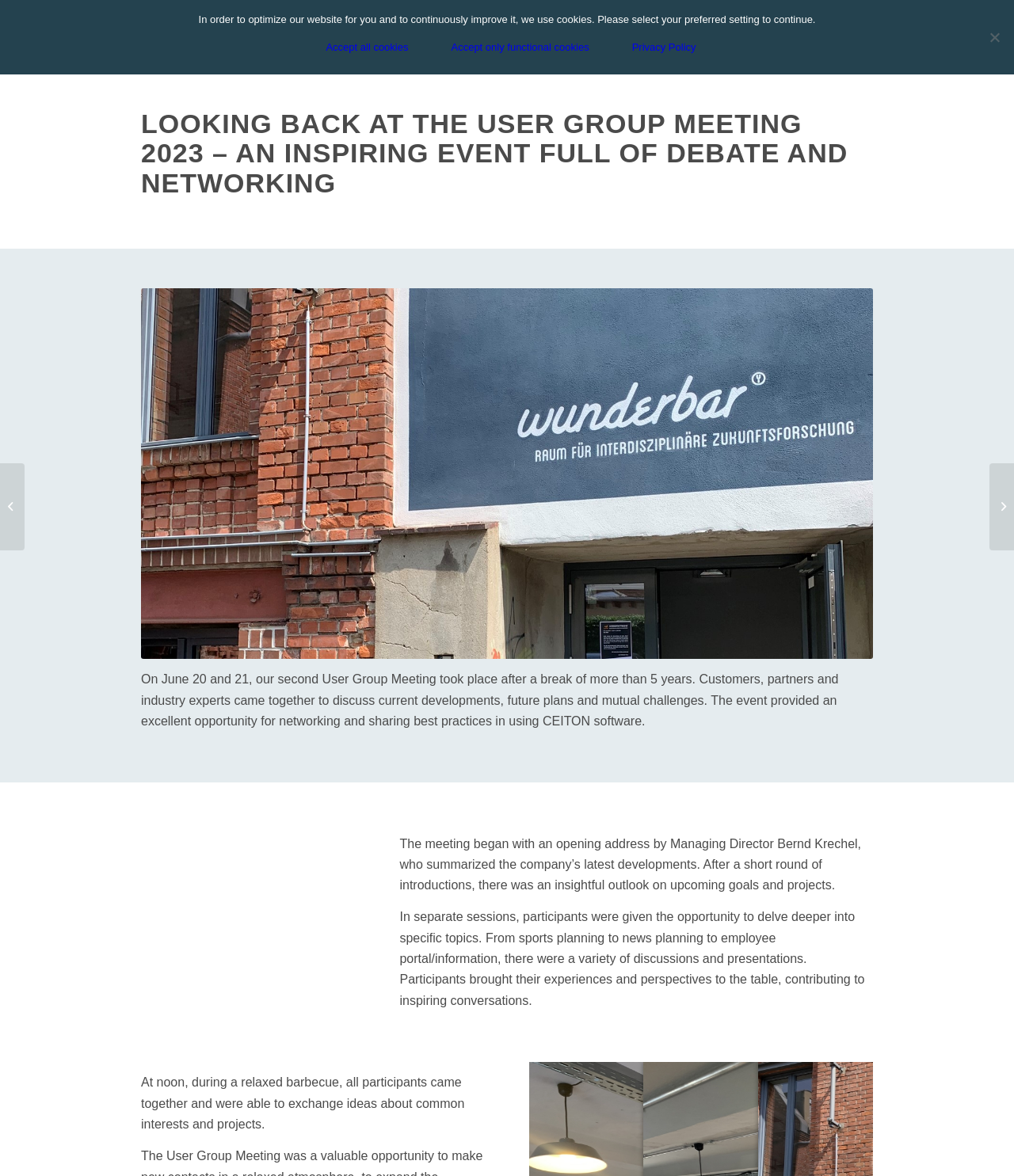Identify and provide the text of the main header on the webpage.

LOOKING BACK AT THE USER GROUP MEETING 2023 – AN INSPIRING EVENT FULL OF DEBATE AND NETWORKING